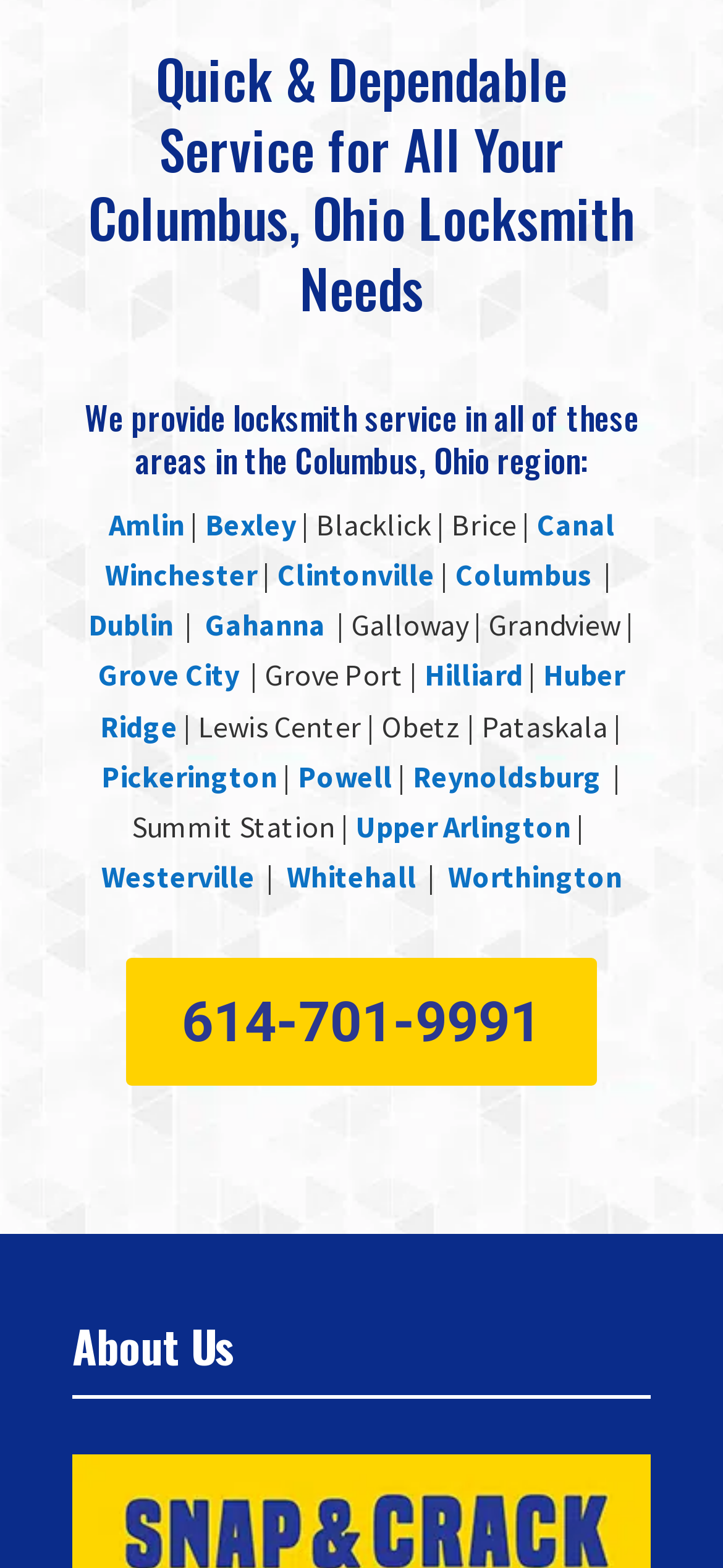Show the bounding box coordinates of the element that should be clicked to complete the task: "Read about the locksmith service in Bexley".

[0.283, 0.322, 0.409, 0.346]